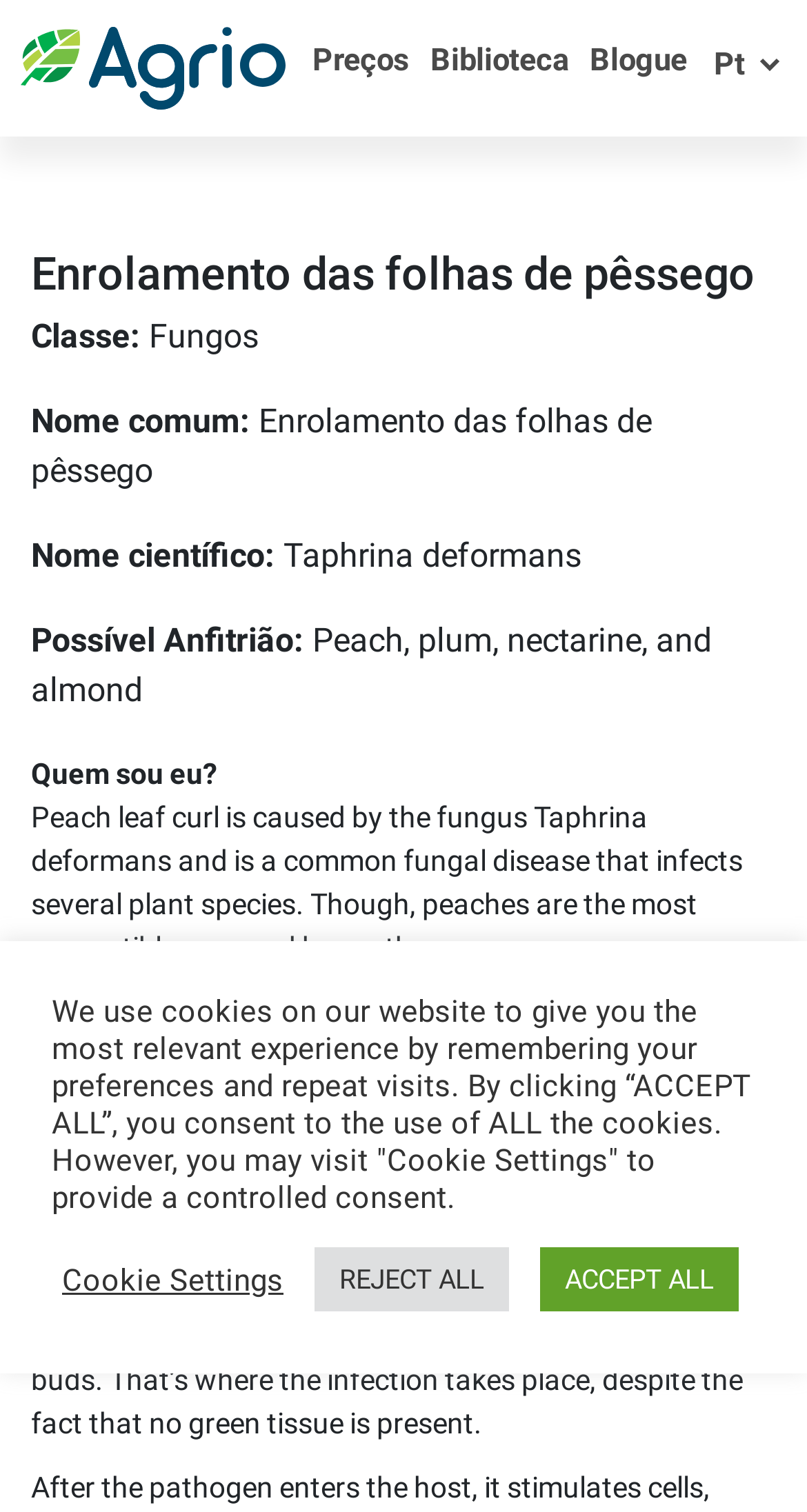What is the scientific name of the fungus?
Please provide a detailed and comprehensive answer to the question.

The scientific name of the fungus can be found in the text that describes the disease, specifically in the section that mentions the 'Nome científico'.